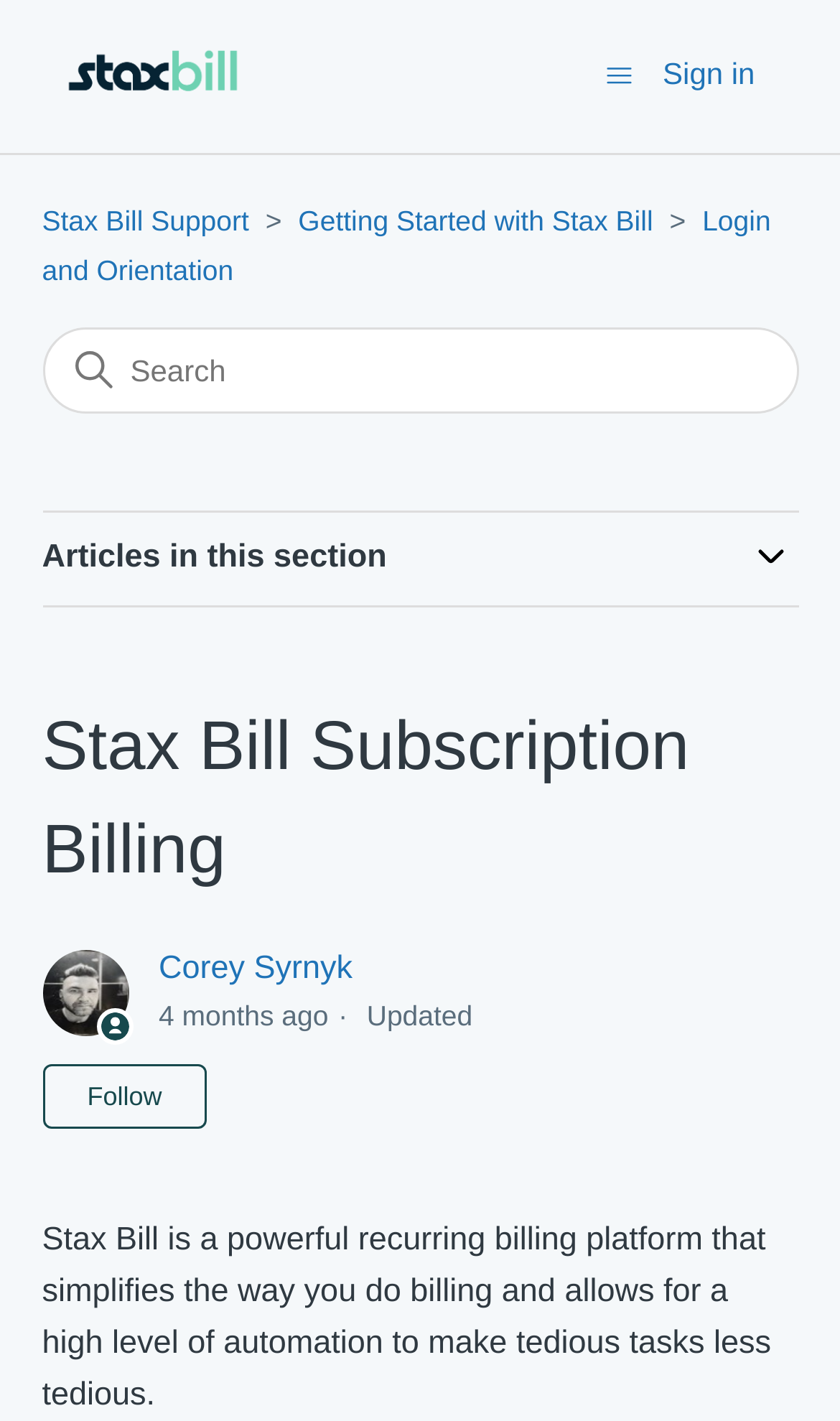Determine the bounding box coordinates for the HTML element mentioned in the following description: "parent_node: Articles in this section". The coordinates should be a list of four floats ranging from 0 to 1, represented as [left, top, right, bottom].

[0.886, 0.376, 0.95, 0.414]